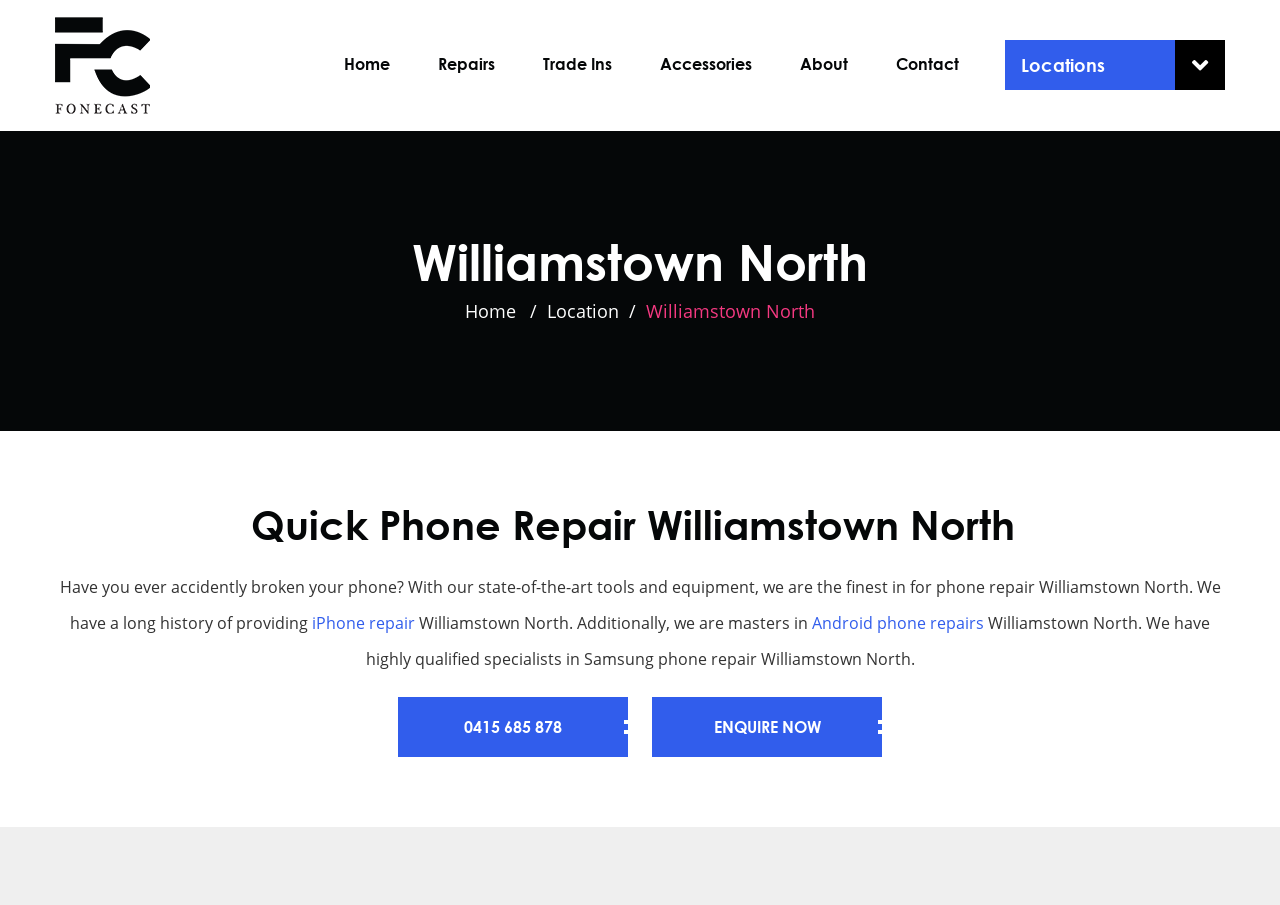Find and provide the bounding box coordinates for the UI element described here: "Repairs". The coordinates should be given as four float numbers between 0 and 1: [left, top, right, bottom].

[0.342, 0.052, 0.387, 0.094]